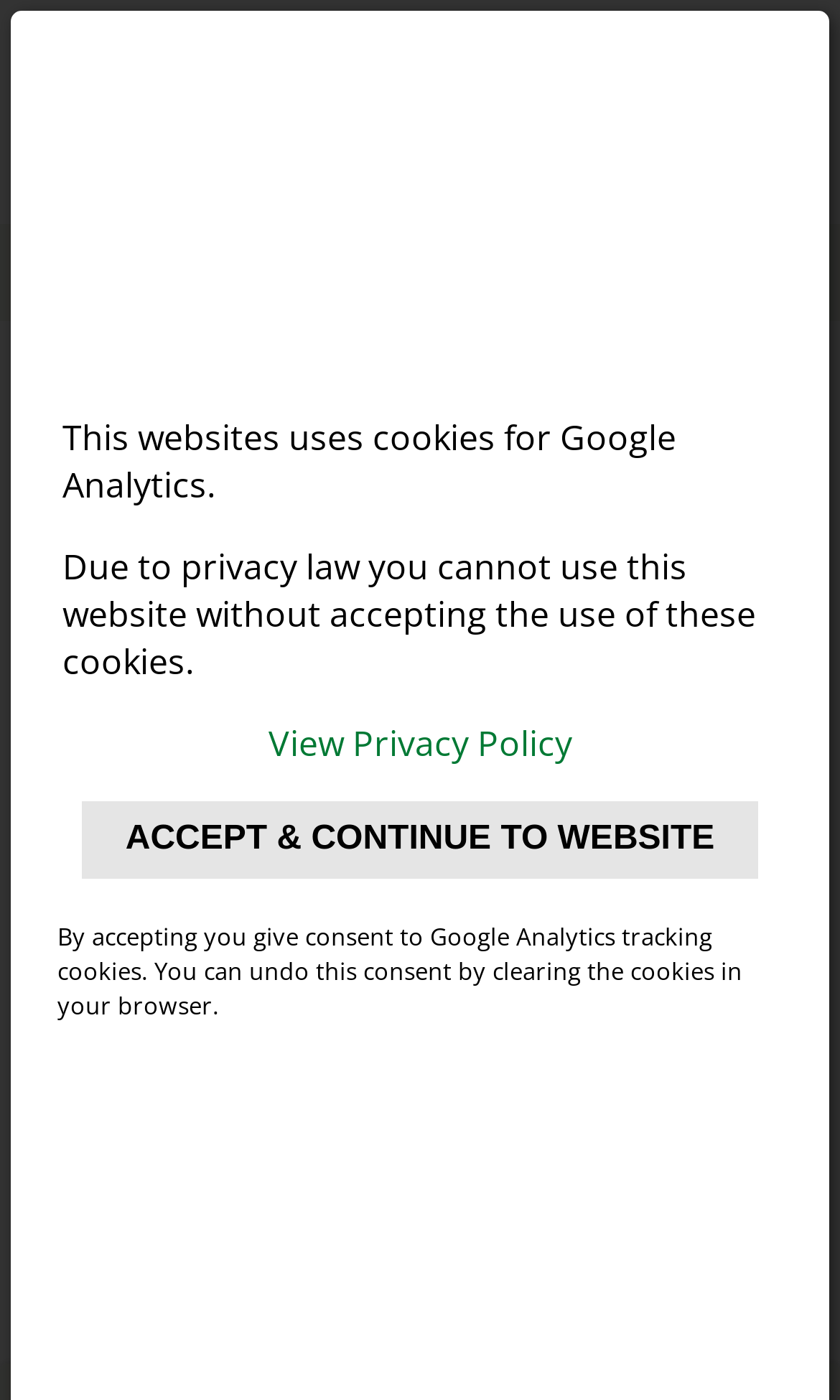Answer the question below using just one word or a short phrase: 
Is there an image on the webpage?

Yes